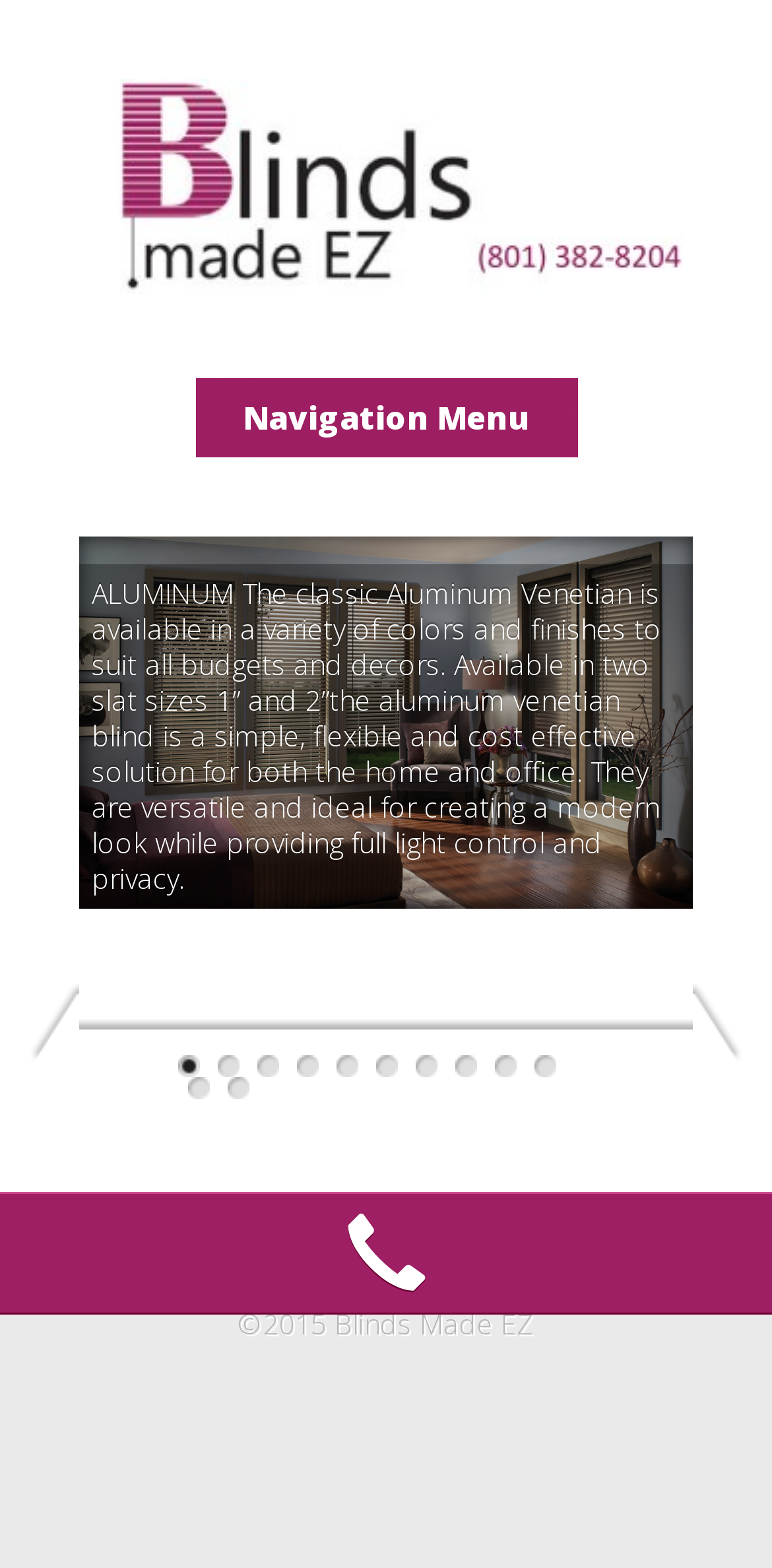Predict the bounding box of the UI element based on the description: "parent_node: Navigation Menu". The coordinates should be four float numbers between 0 and 1, formatted as [left, top, right, bottom].

[0.115, 0.167, 0.885, 0.194]